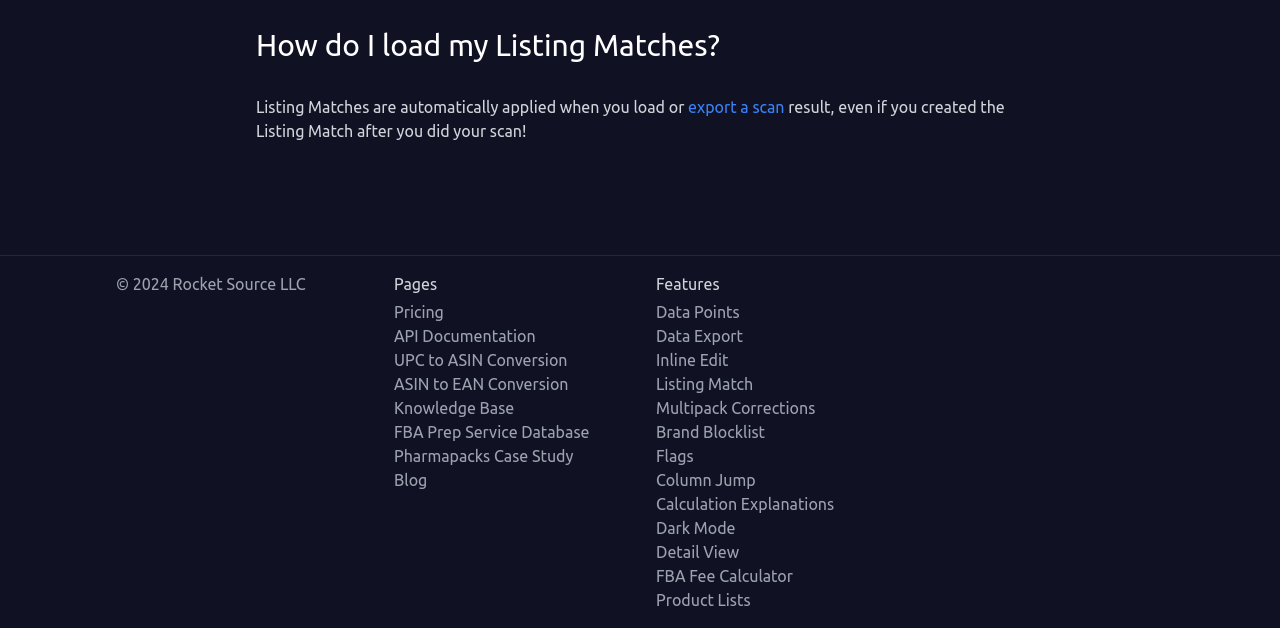Please reply to the following question using a single word or phrase: 
How many links are there under 'Pages'?

11